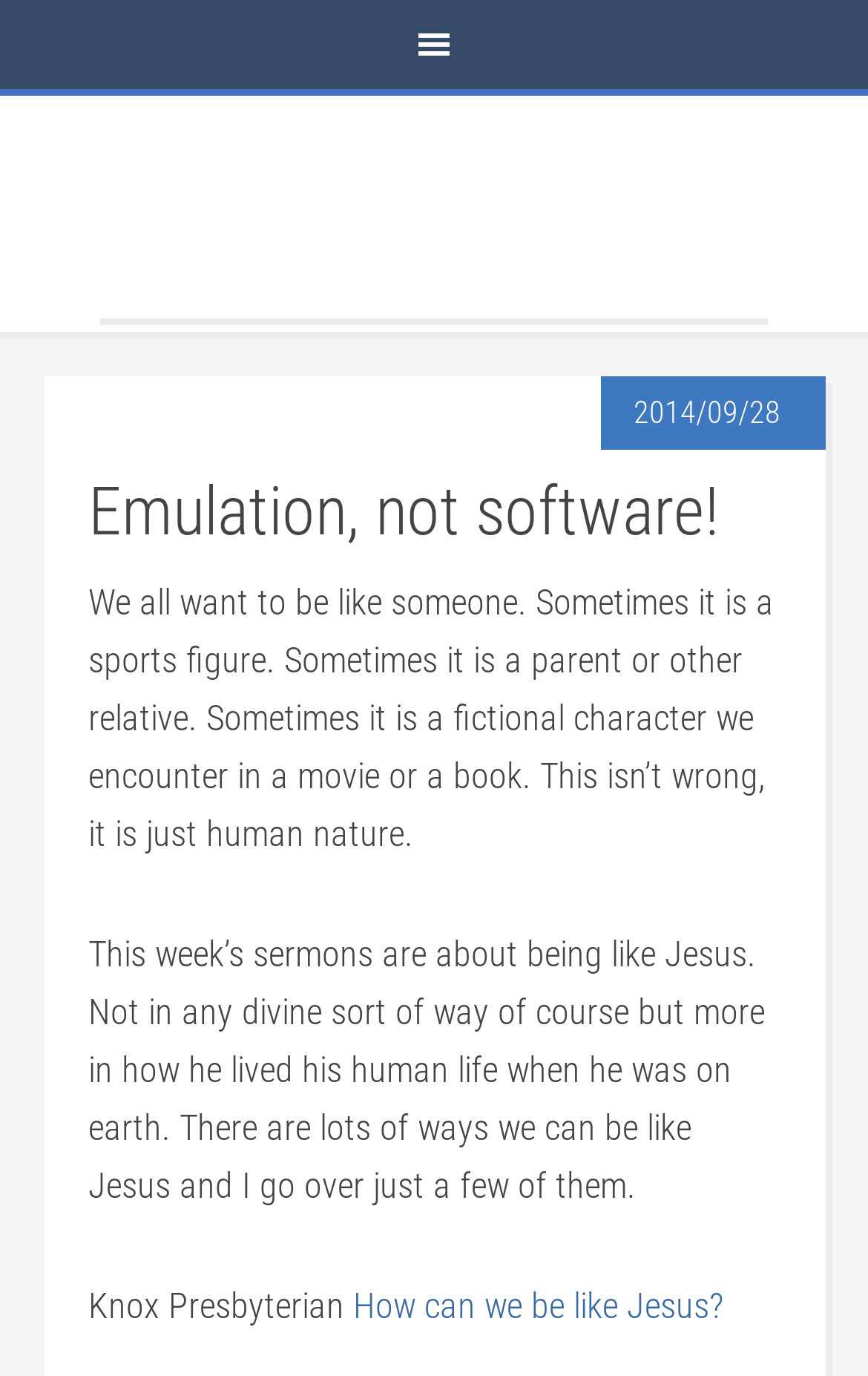Determine the bounding box coordinates for the HTML element described here: "Words From the Middle".

[0.115, 0.07, 0.885, 0.231]